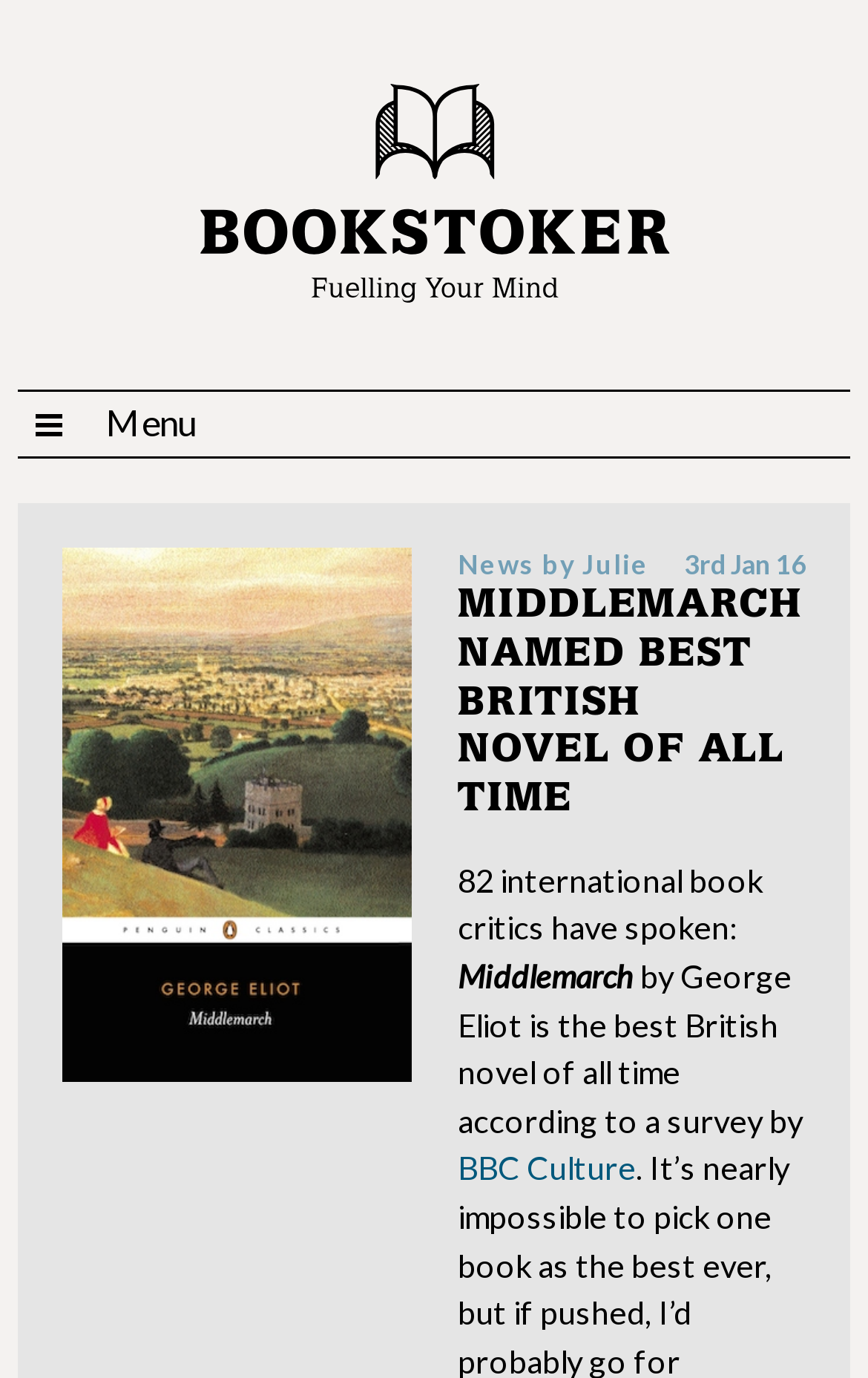Show the bounding box coordinates for the HTML element described as: "BBC Culture".

[0.528, 0.834, 0.733, 0.863]